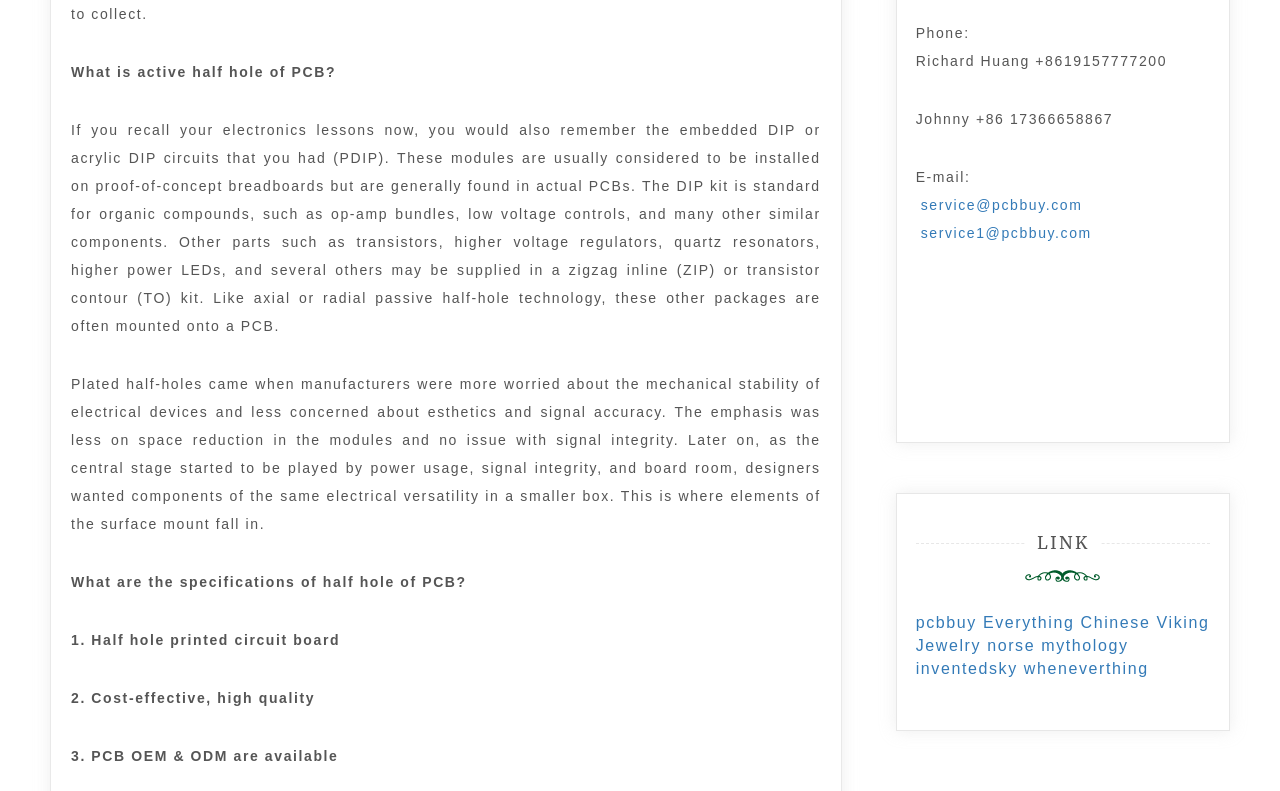Answer the question with a single word or phrase: 
What is the contact information of Richard Huang?

+8619157777200